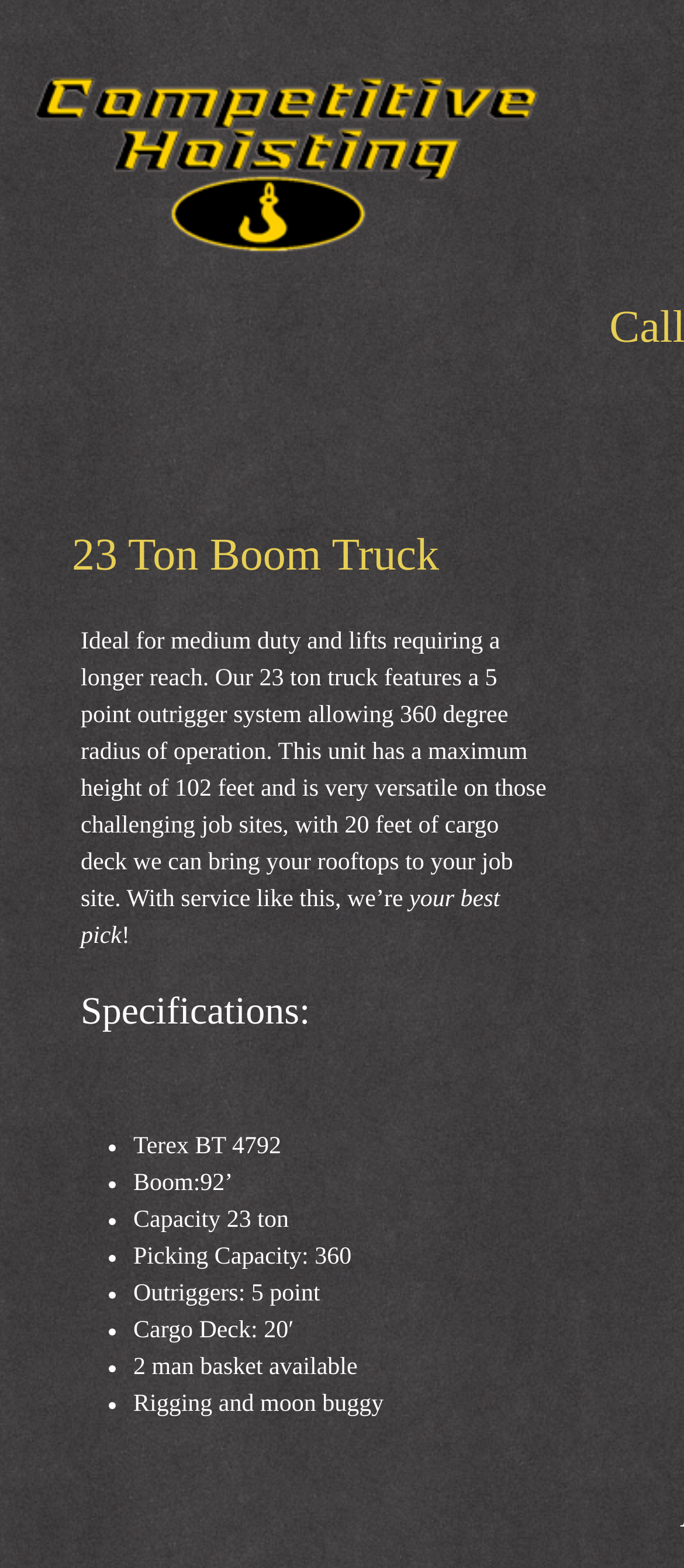What is the length of the cargo deck?
Answer the question using a single word or phrase, according to the image.

20 feet